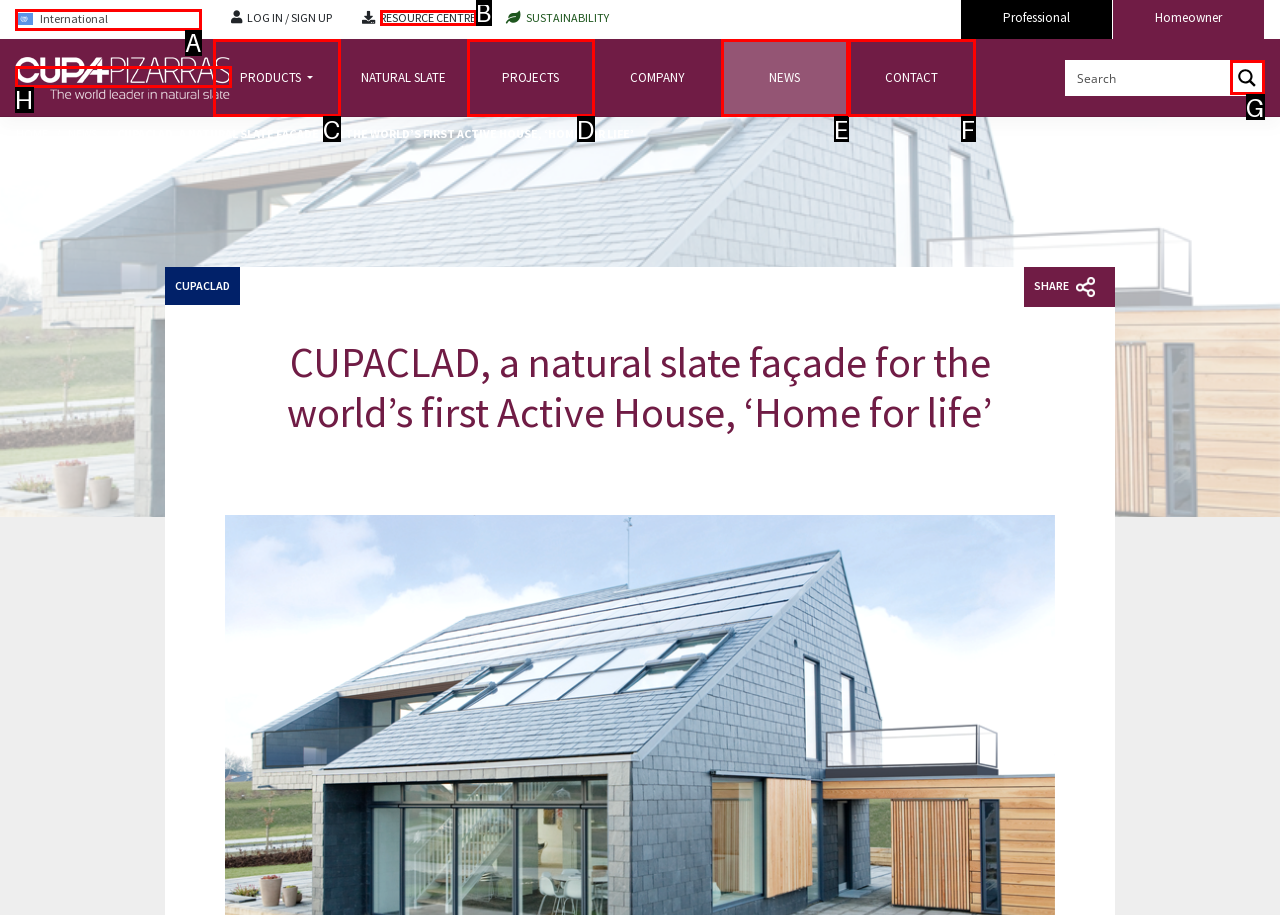Identify the HTML element that corresponds to the following description: NEWS Provide the letter of the best matching option.

E